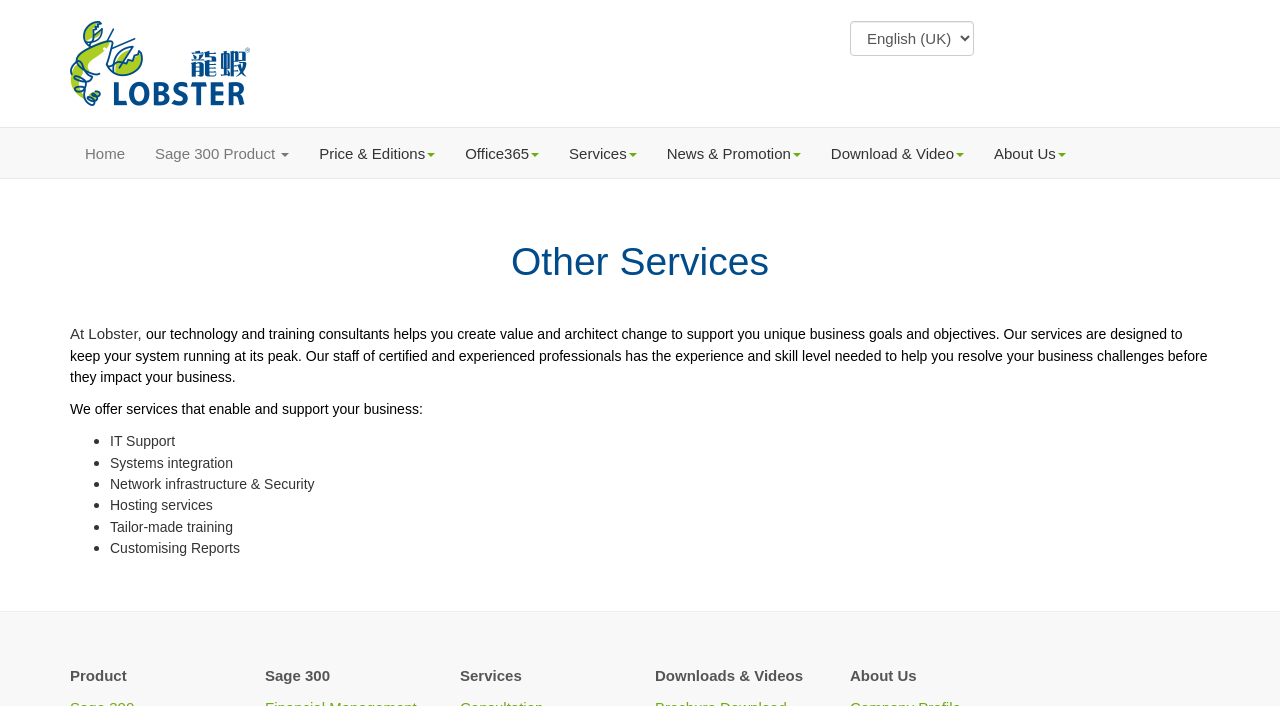Generate a comprehensive description of the contents of the webpage.

The webpage is about Sage 300 ERP Accpac partner Lobster Limited, offering Sage 300 services. At the top left corner, there is a logo "Lobs" with a link. Next to it, there is a combobox. Below the logo, there are several links, including "Home", "Sage 300 Product", and others. 

The main content of the webpage is an article that takes up most of the page. It starts with a heading "Other Services" followed by a brief introduction to Lobster Limited's technology and training consultants. The text explains that their services are designed to support unique business goals and objectives. 

Below the introduction, there is a list of services offered by Lobster Limited, including IT Support, Systems integration, Network infrastructure & Security, Hosting services, Tailor-made training, and Customising Reports. Each item in the list is marked with a bullet point.

At the bottom of the page, there are several links, including "Product", "Services", "Downloads & Videos", and "About Us", which are likely navigation links to other parts of the website.